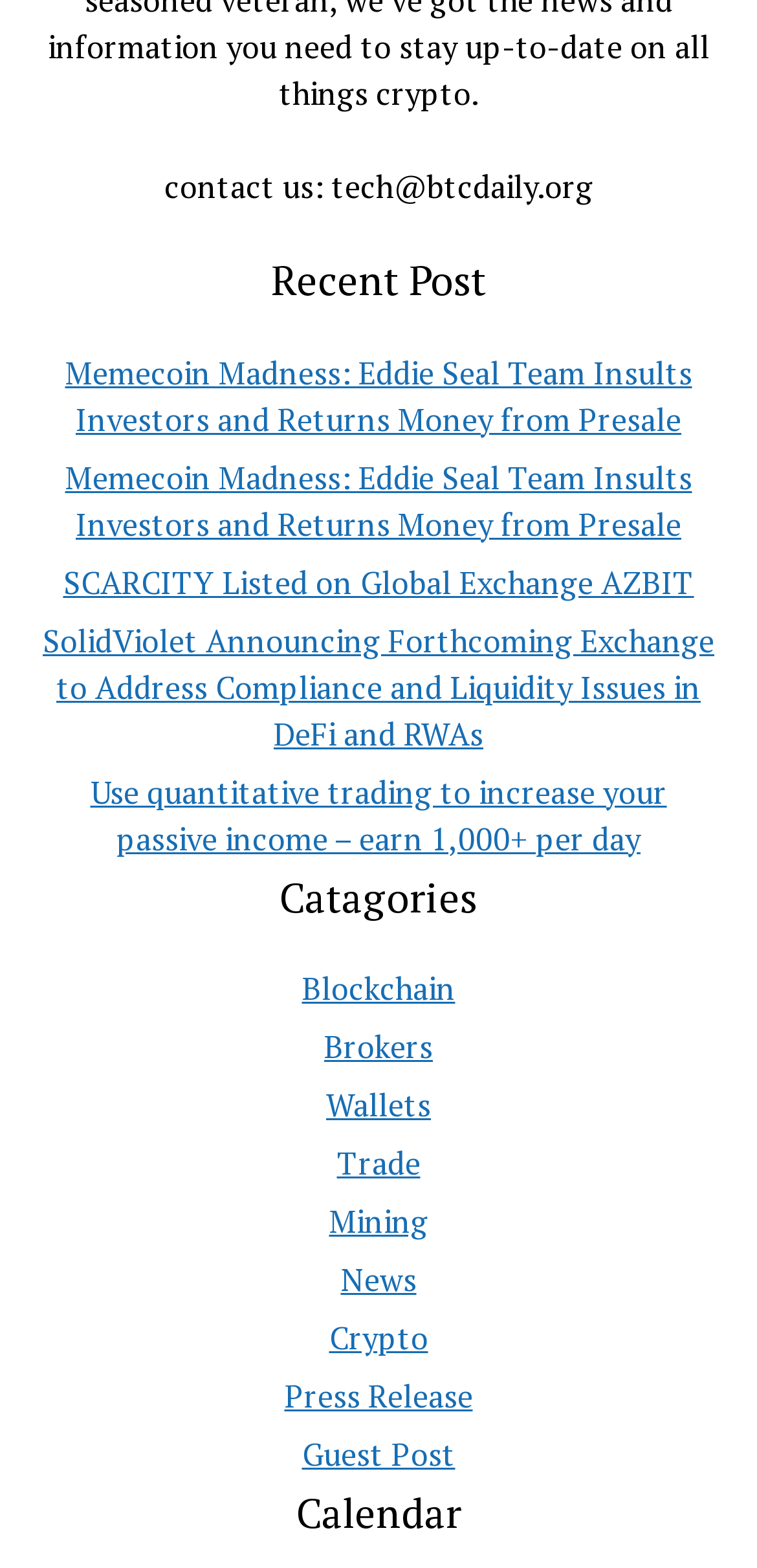Could you locate the bounding box coordinates for the section that should be clicked to accomplish this task: "contact us".

[0.217, 0.105, 0.437, 0.132]